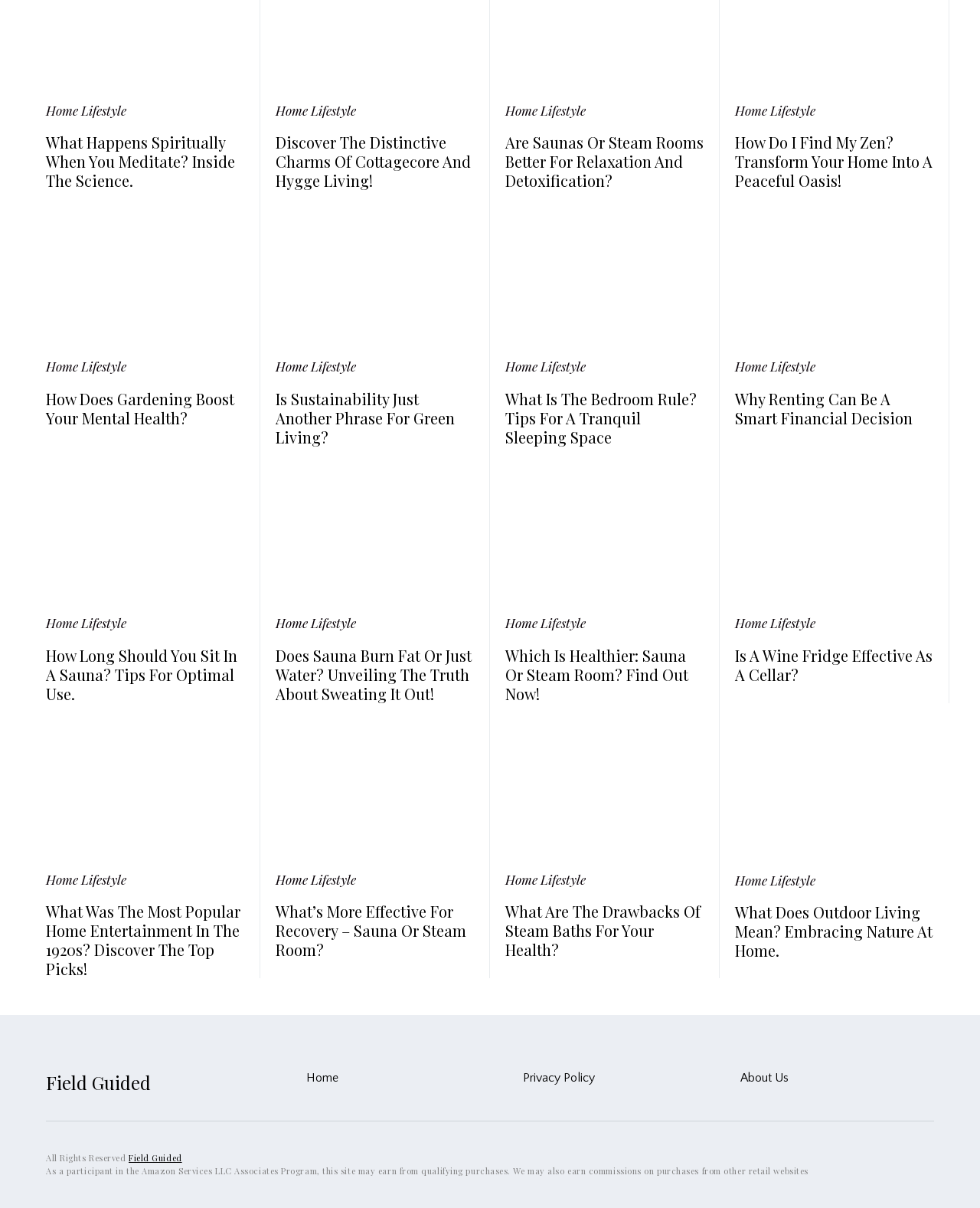Please indicate the bounding box coordinates for the clickable area to complete the following task: "Read 'How Do I Find My Zen? Transform Your Home Into A Peaceful Oasis!' article". The coordinates should be specified as four float numbers between 0 and 1, i.e., [left, top, right, bottom].

[0.75, 0.11, 0.952, 0.157]